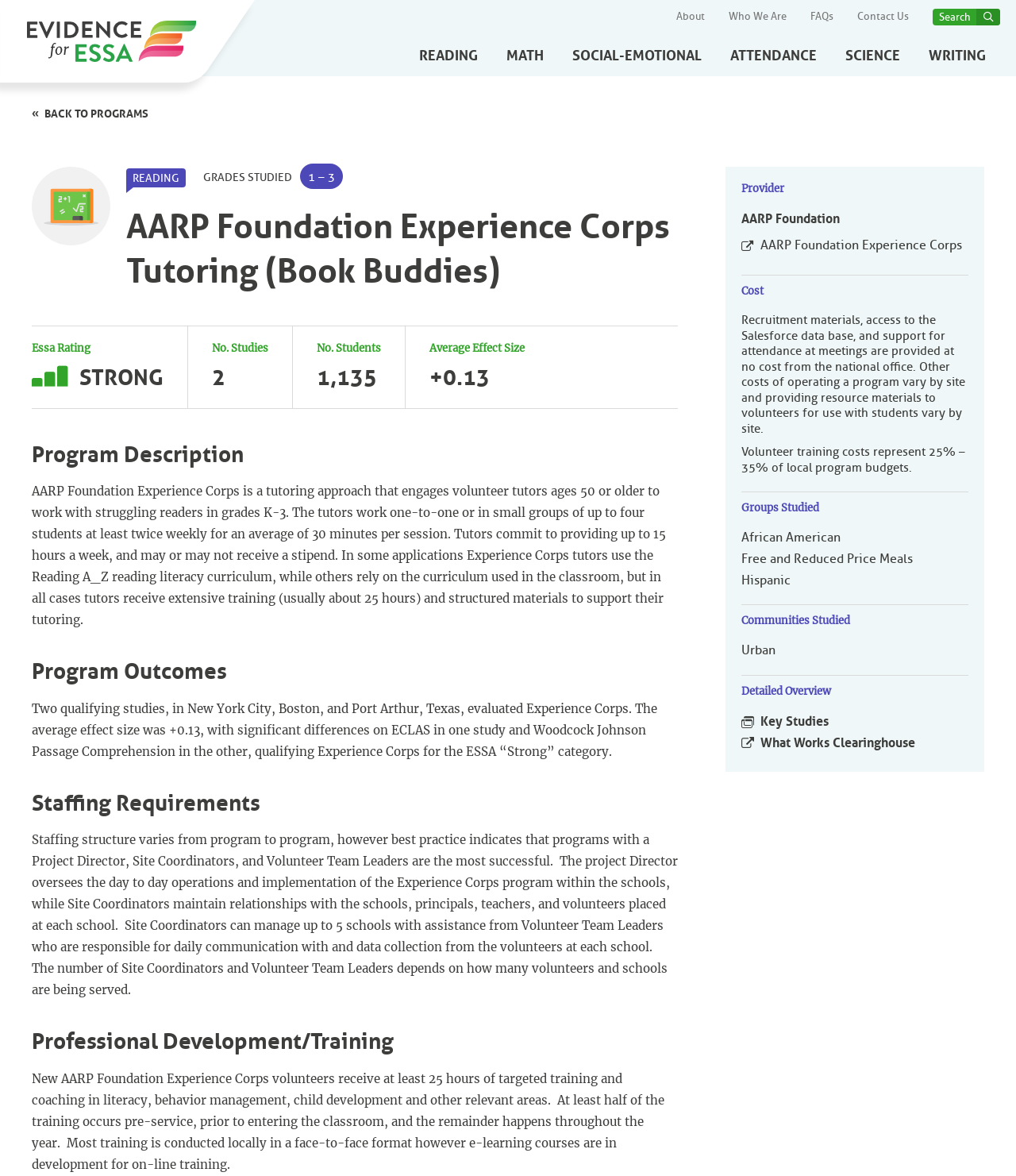Please locate the clickable area by providing the bounding box coordinates to follow this instruction: "Click on 'About' link".

[0.666, 0.009, 0.694, 0.02]